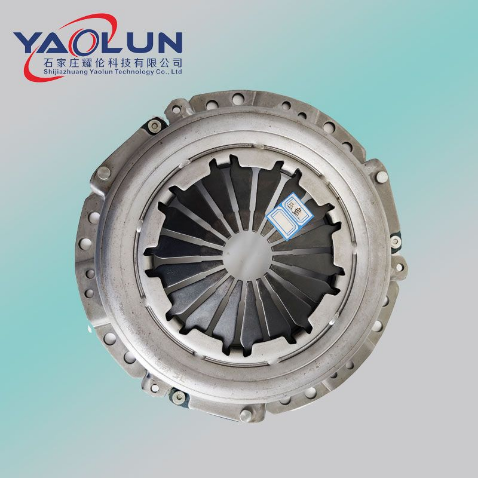Who is the manufacturer of the clutch component?
Please answer the question with a single word or phrase, referencing the image.

Shijiazhuang Yaoun Technology Co., Ltd.